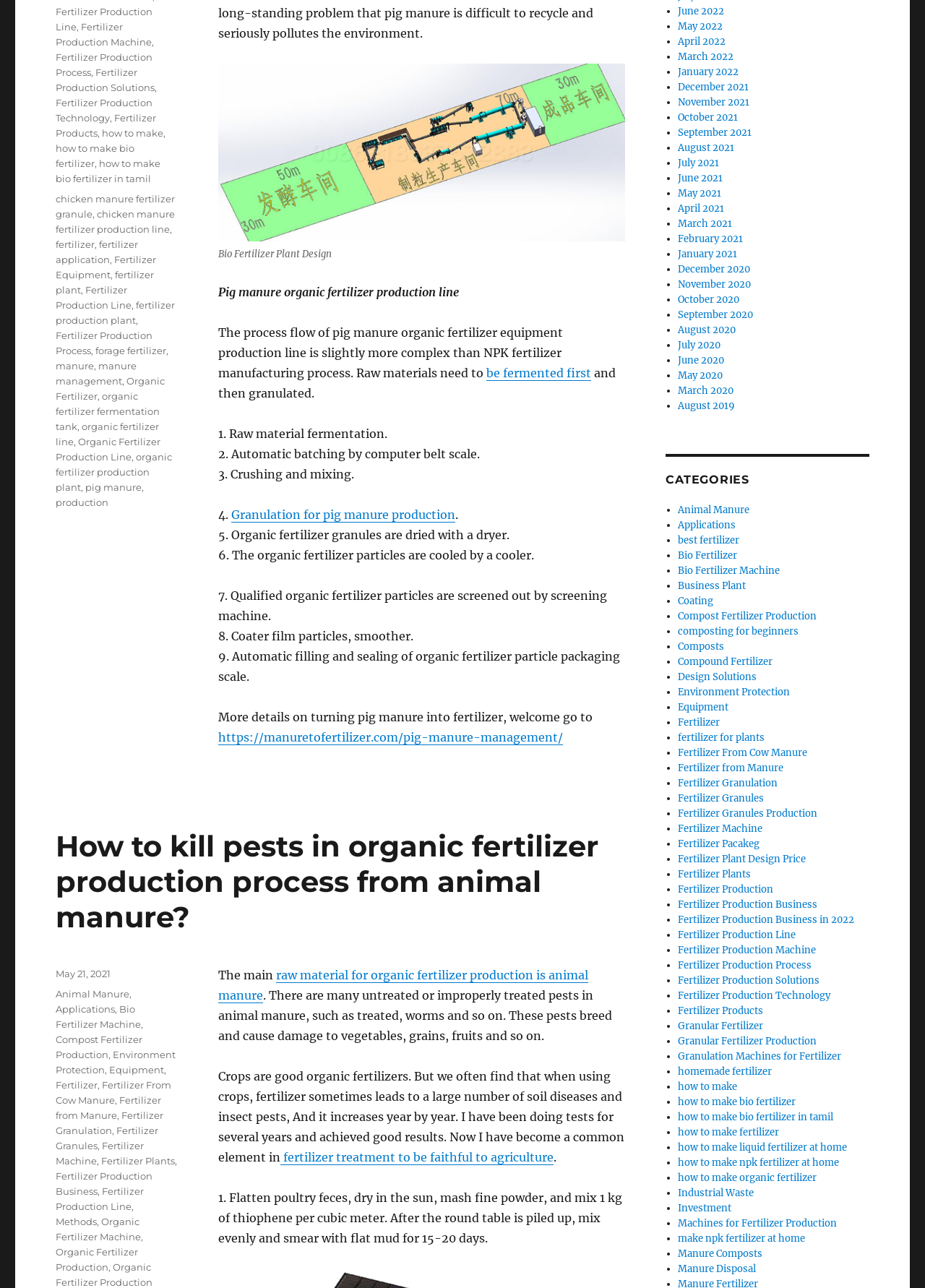Using the provided element description: "how to make bio fertilizer", determine the bounding box coordinates of the corresponding UI element in the screenshot.

[0.733, 0.851, 0.86, 0.86]